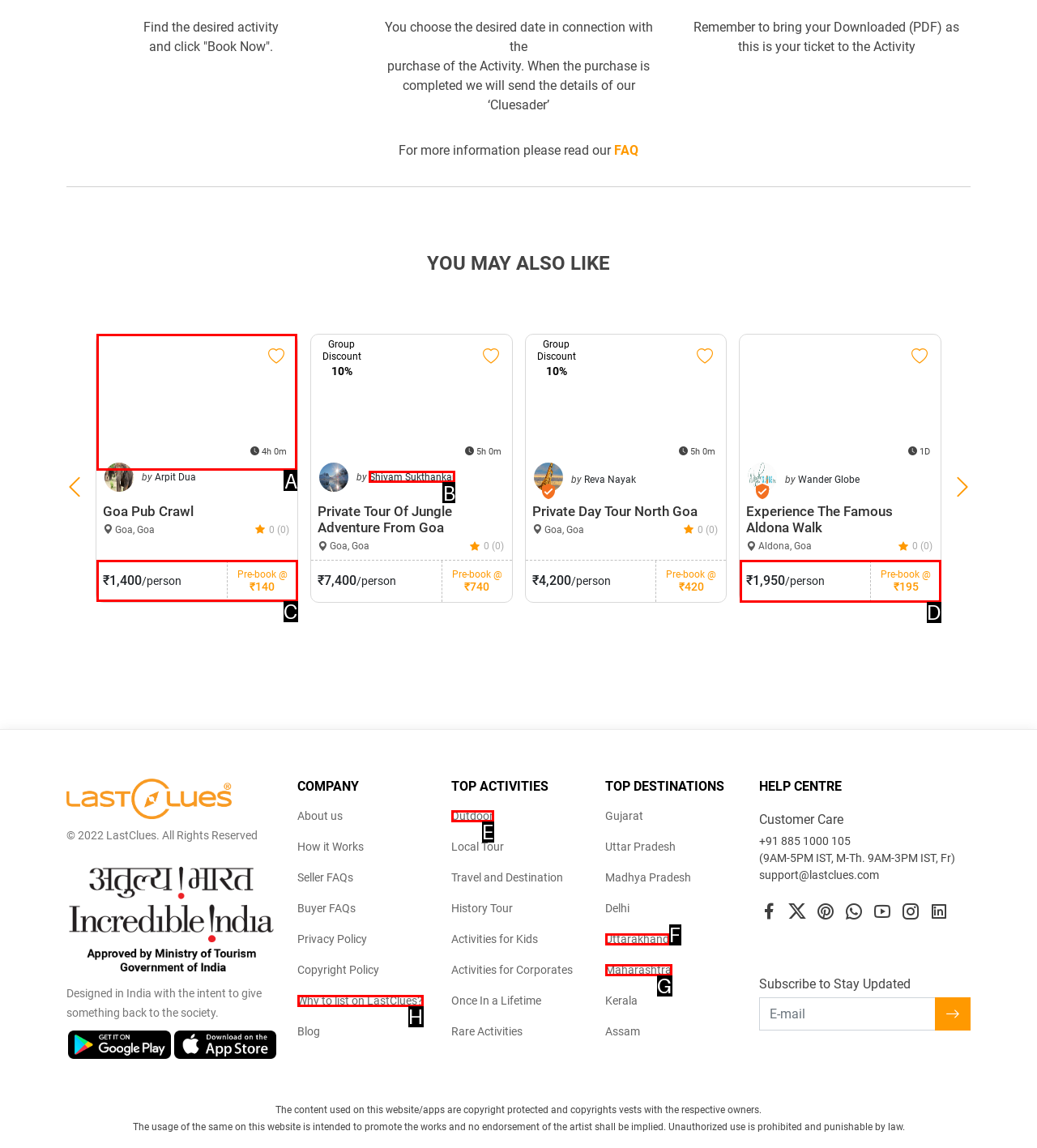Tell me which one HTML element I should click to complete this task: Click 'Book Now' Answer with the option's letter from the given choices directly.

C